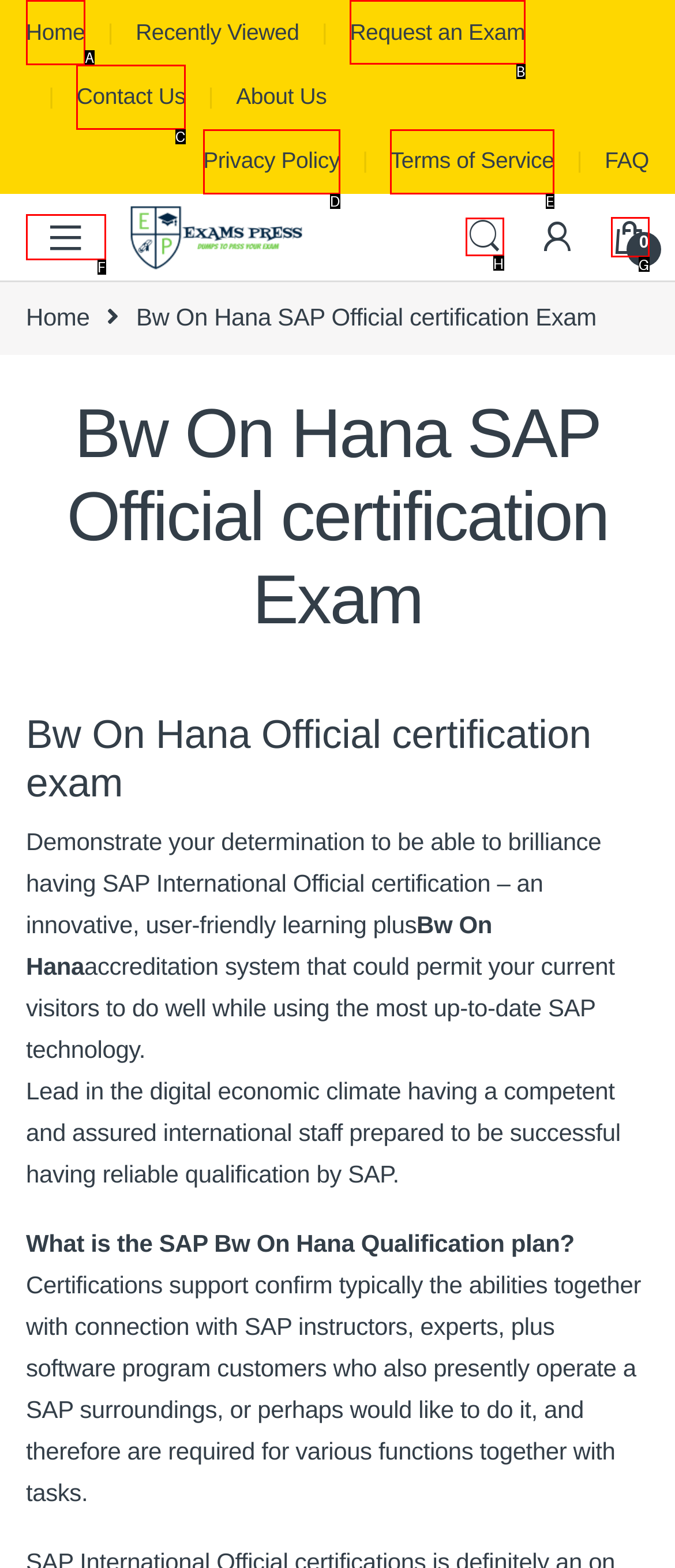Choose the letter that corresponds to the correct button to accomplish the task: Request an Exam
Reply with the letter of the correct selection only.

B